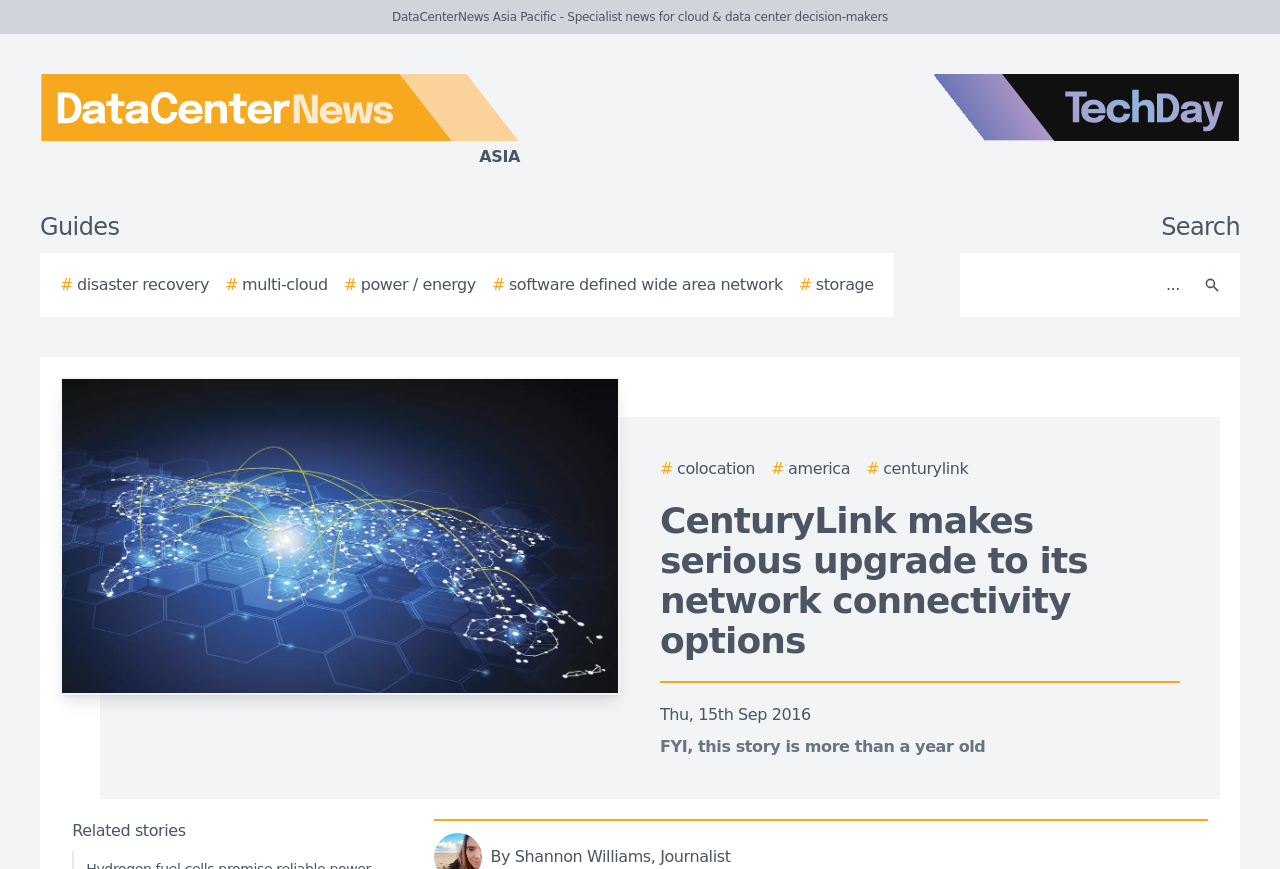Identify the bounding box coordinates of the region that should be clicked to execute the following instruction: "Visit MQ".

None